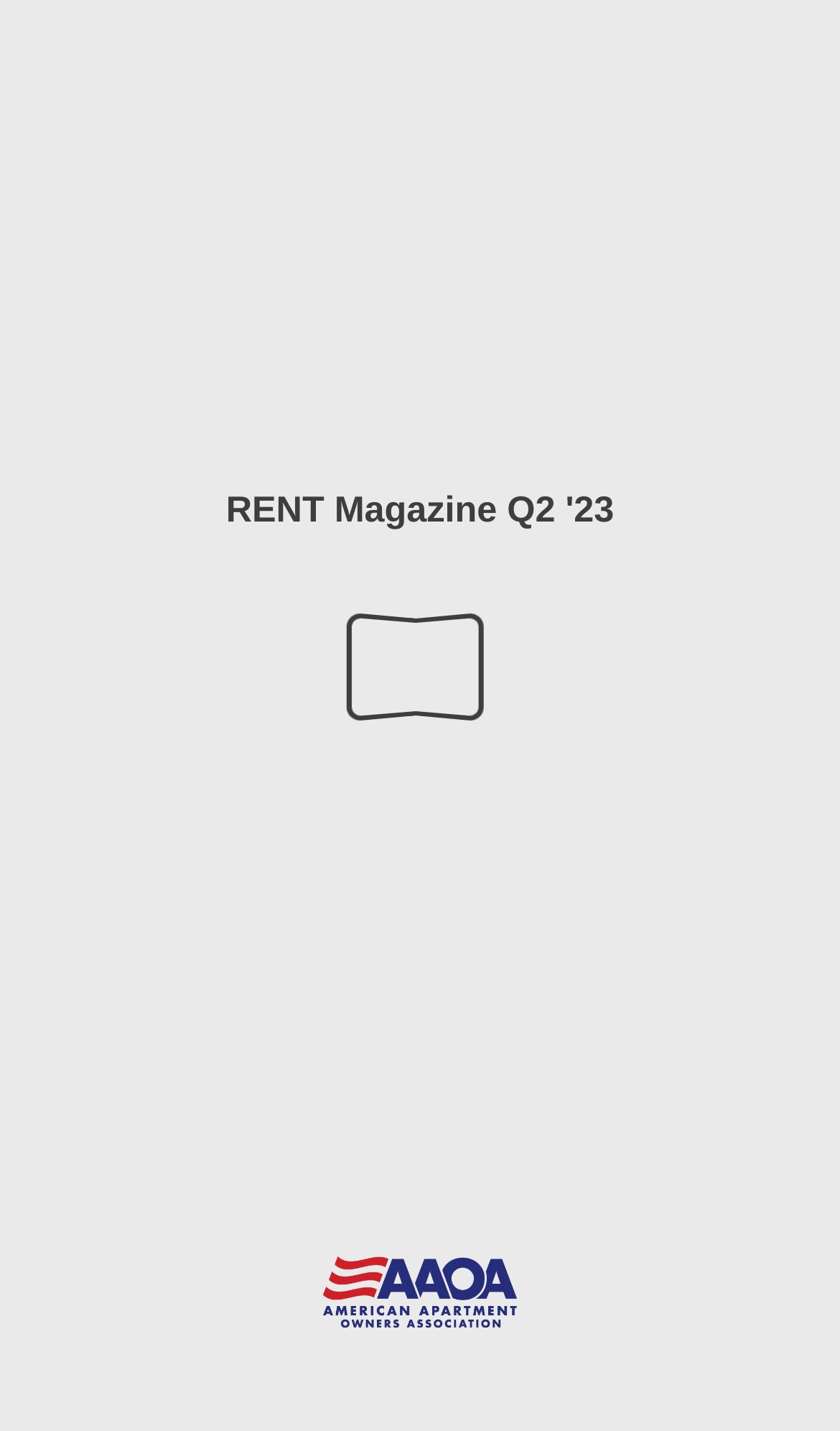Please locate the bounding box coordinates of the element that needs to be clicked to achieve the following instruction: "Click on the 'Next Page' button". The coordinates should be four float numbers between 0 and 1, i.e., [left, top, right, bottom].

[0.846, 0.44, 0.974, 0.56]